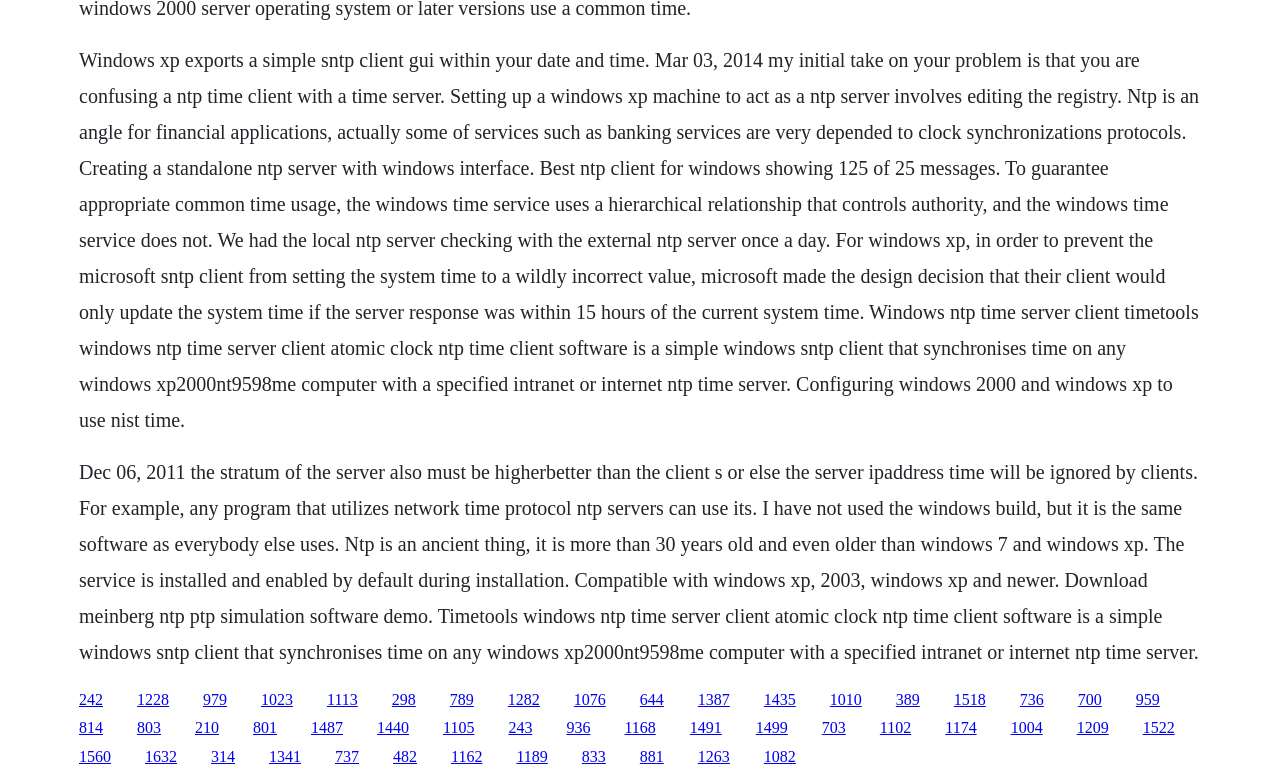What is the condition for the Windows SNTP client to update the system time?
Please craft a detailed and exhaustive response to the question.

The text states that Microsoft made the design decision that their client would only update the system time if the server response was within 15 hours of the current system time. This implies that the condition for the Windows SNTP client to update the system time is when the server response is within 15 hours of the current system time.